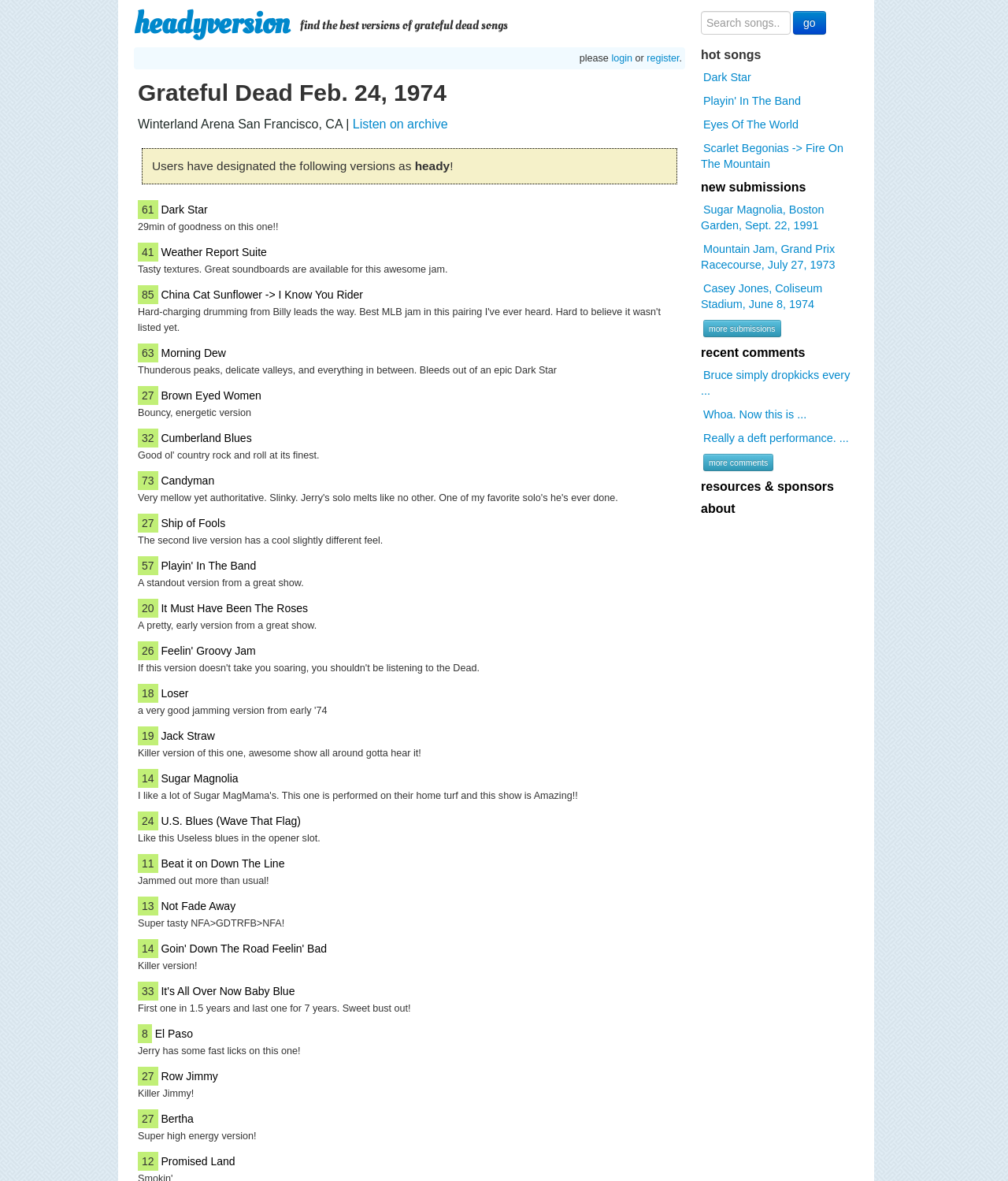Specify the bounding box coordinates of the area to click in order to follow the given instruction: "search for grateful dead songs."

[0.695, 0.009, 0.784, 0.029]